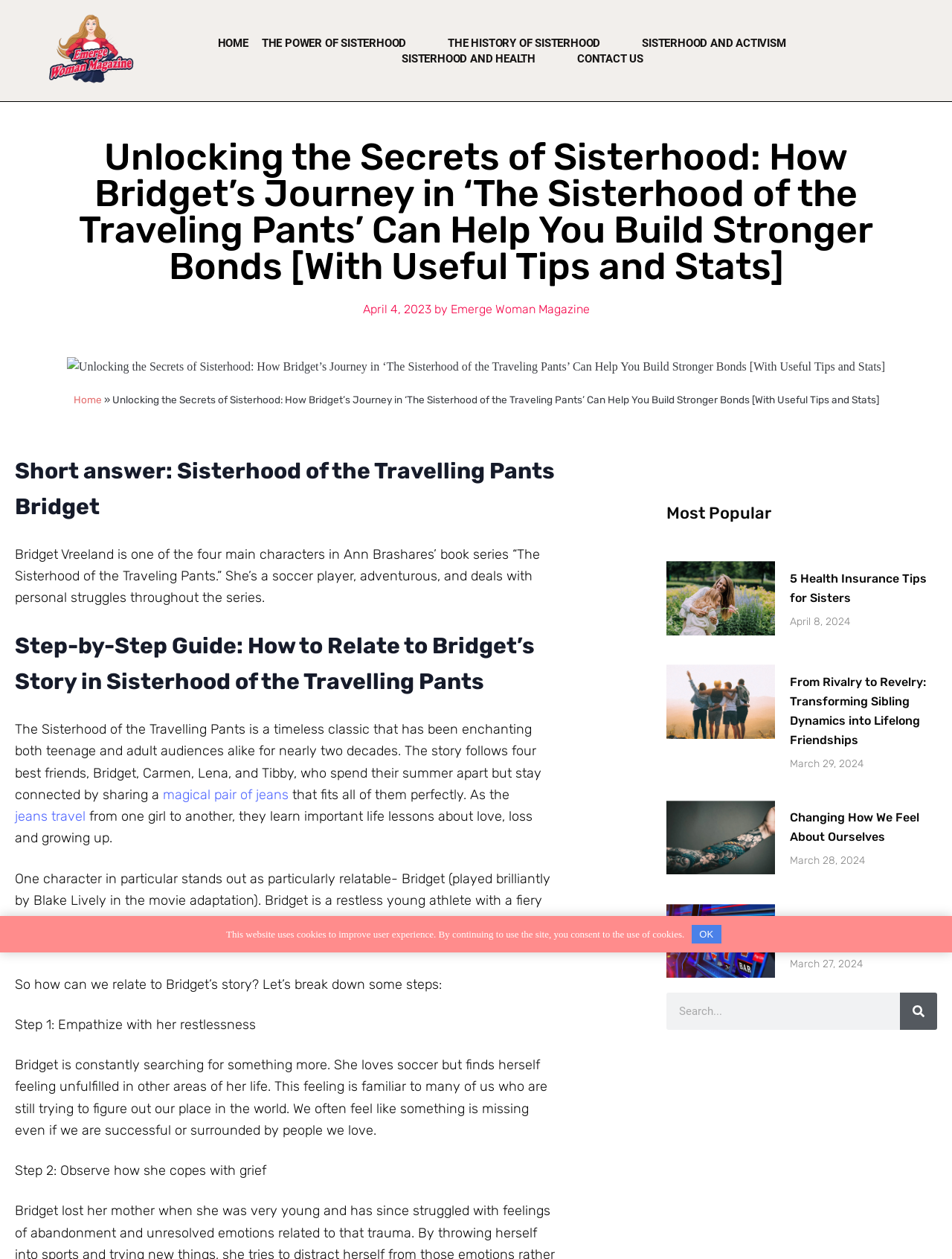Can you show the bounding box coordinates of the region to click on to complete the task described in the instruction: "Click on the 'HOME' link"?

[0.229, 0.028, 0.261, 0.04]